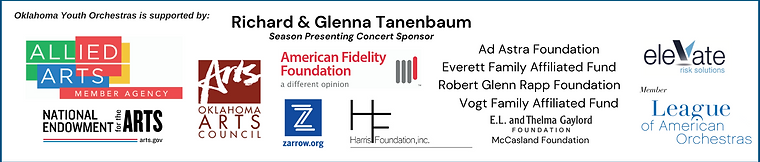What is the purpose of the Oklahoma Youth Orchestras? Based on the image, give a response in one word or a short phrase.

Fostering youth engagement in the arts